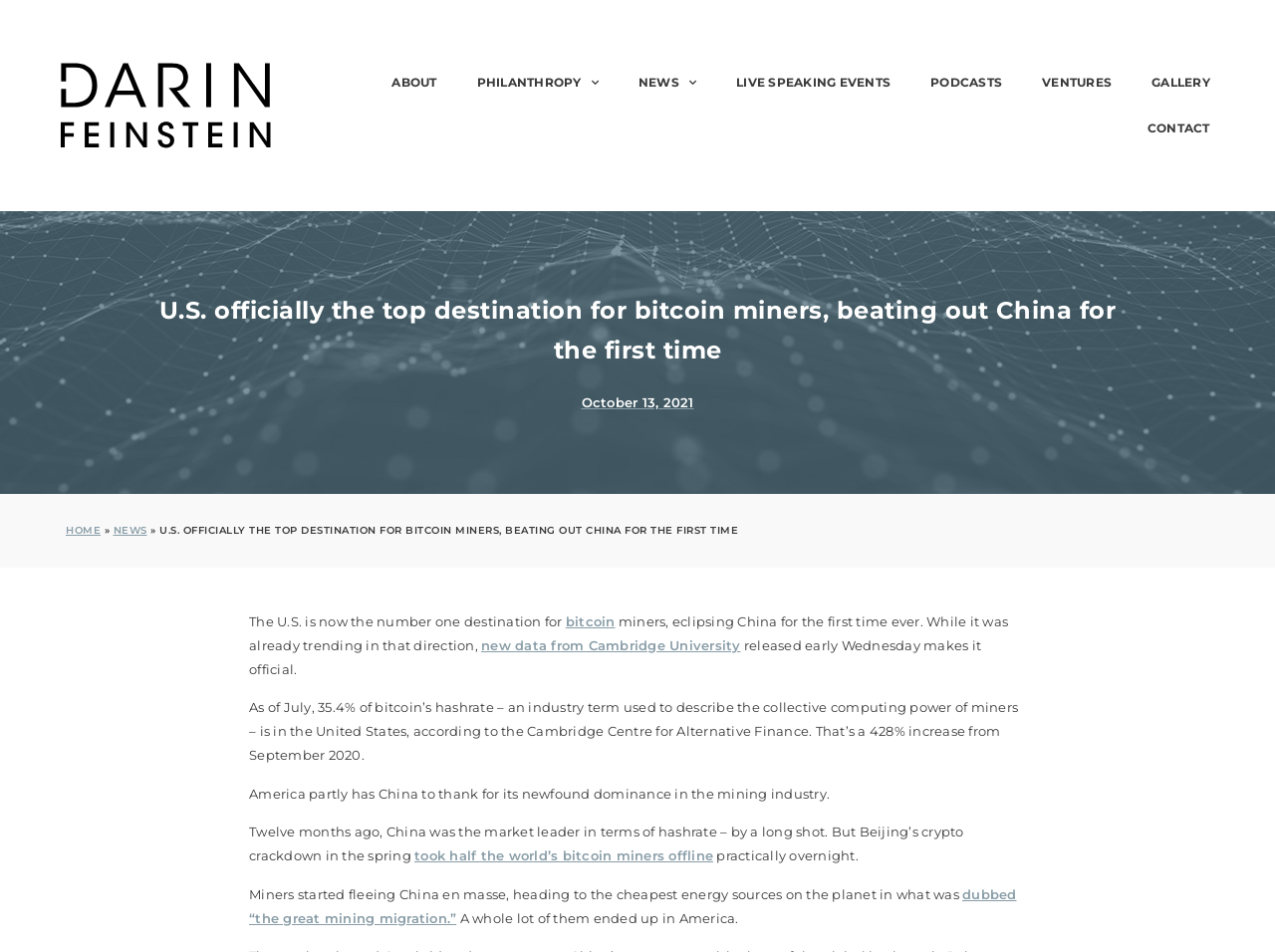What is the percentage of bitcoin’s hashrate in the United States?
Refer to the screenshot and deliver a thorough answer to the question presented.

According to the webpage content, 'As of July, 35.4% of bitcoin’s hashrate – an industry term used to describe the collective computing power of miners – is in the United States, according to the Cambridge Centre for Alternative Finance.' This indicates that the percentage of bitcoin’s hashrate in the United States is 35.4%.